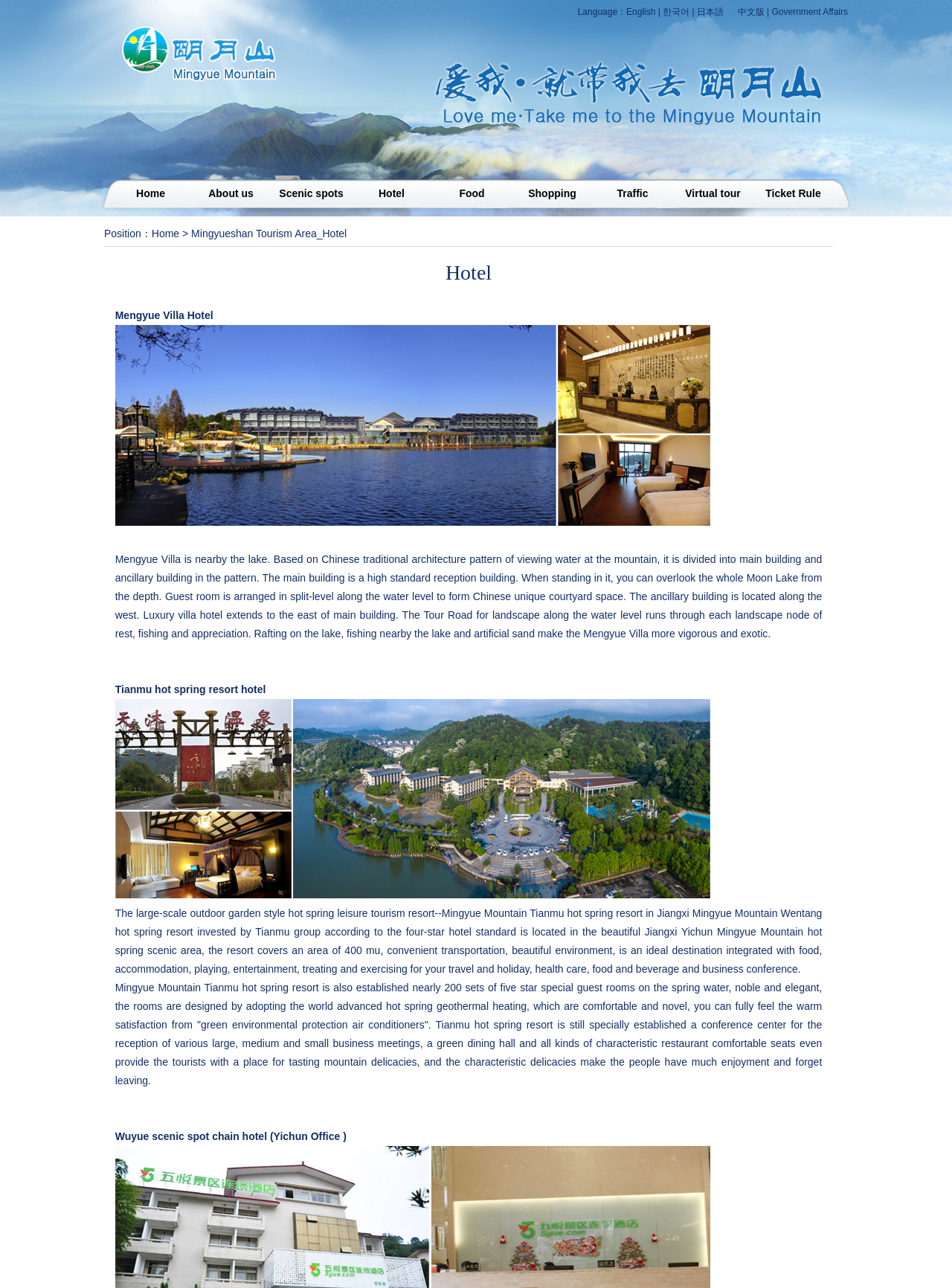Can you find the bounding box coordinates for the element that needs to be clicked to execute this instruction: "View Hotel information"? The coordinates should be given as four float numbers between 0 and 1, i.e., [left, top, right, bottom].

[0.121, 0.192, 0.864, 0.232]